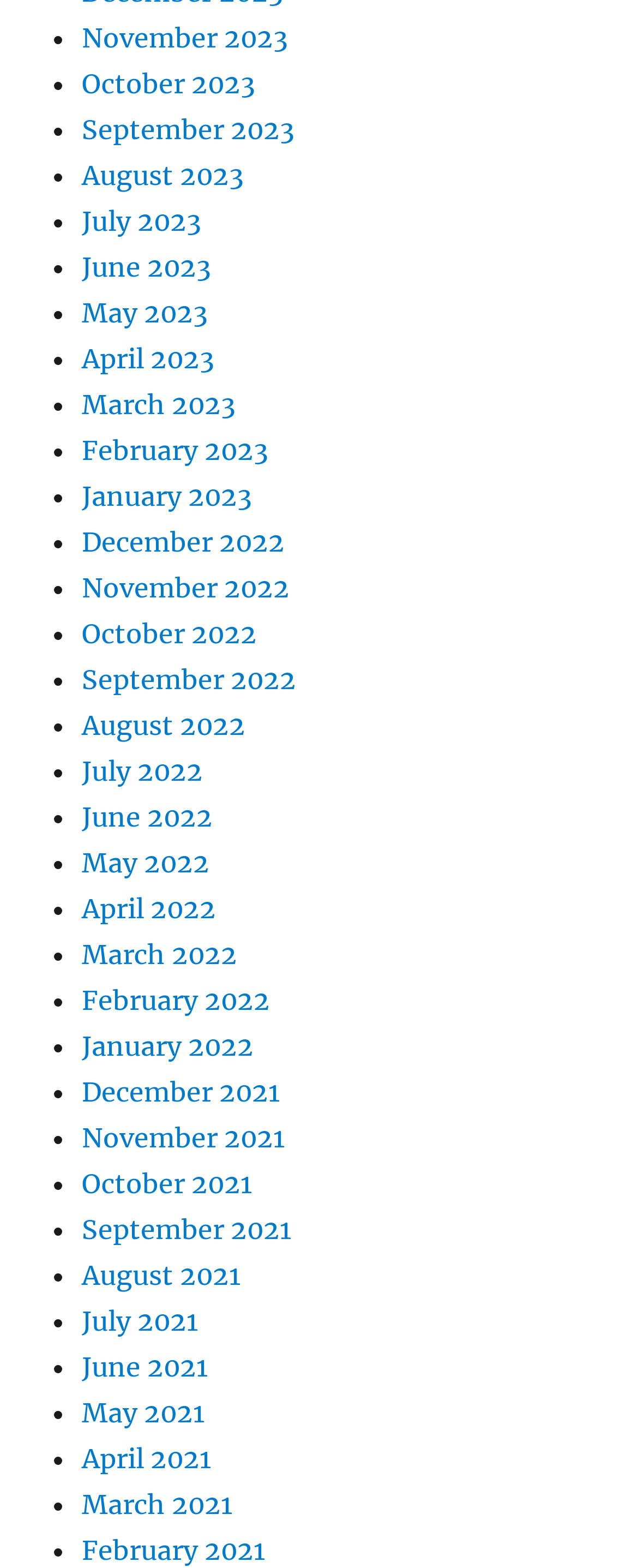Give a short answer to this question using one word or a phrase:
Is there a link for January 2022?

Yes